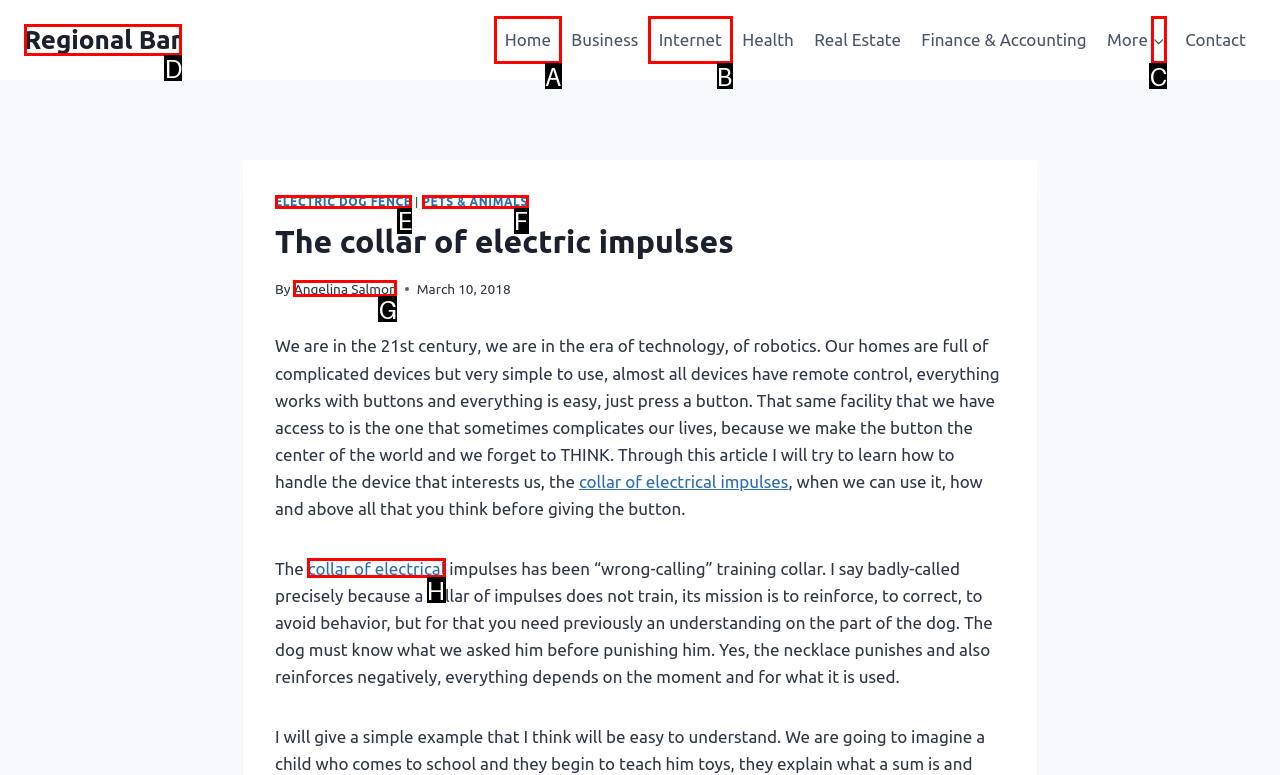Match the HTML element to the description: collar of electrical. Answer with the letter of the correct option from the provided choices.

H